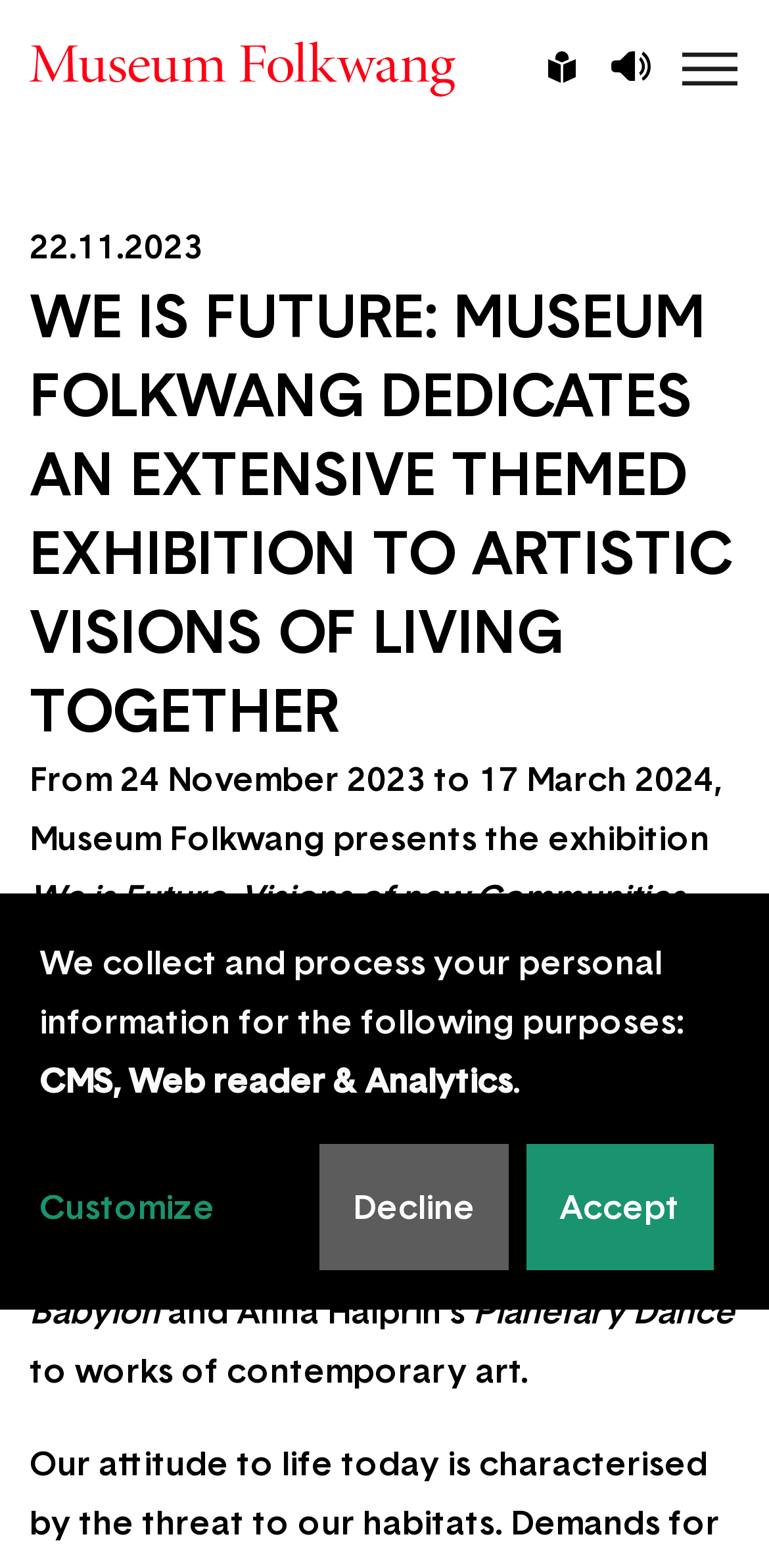Pinpoint the bounding box coordinates of the area that must be clicked to complete this instruction: "Customize the settings".

[0.051, 0.751, 0.394, 0.789]